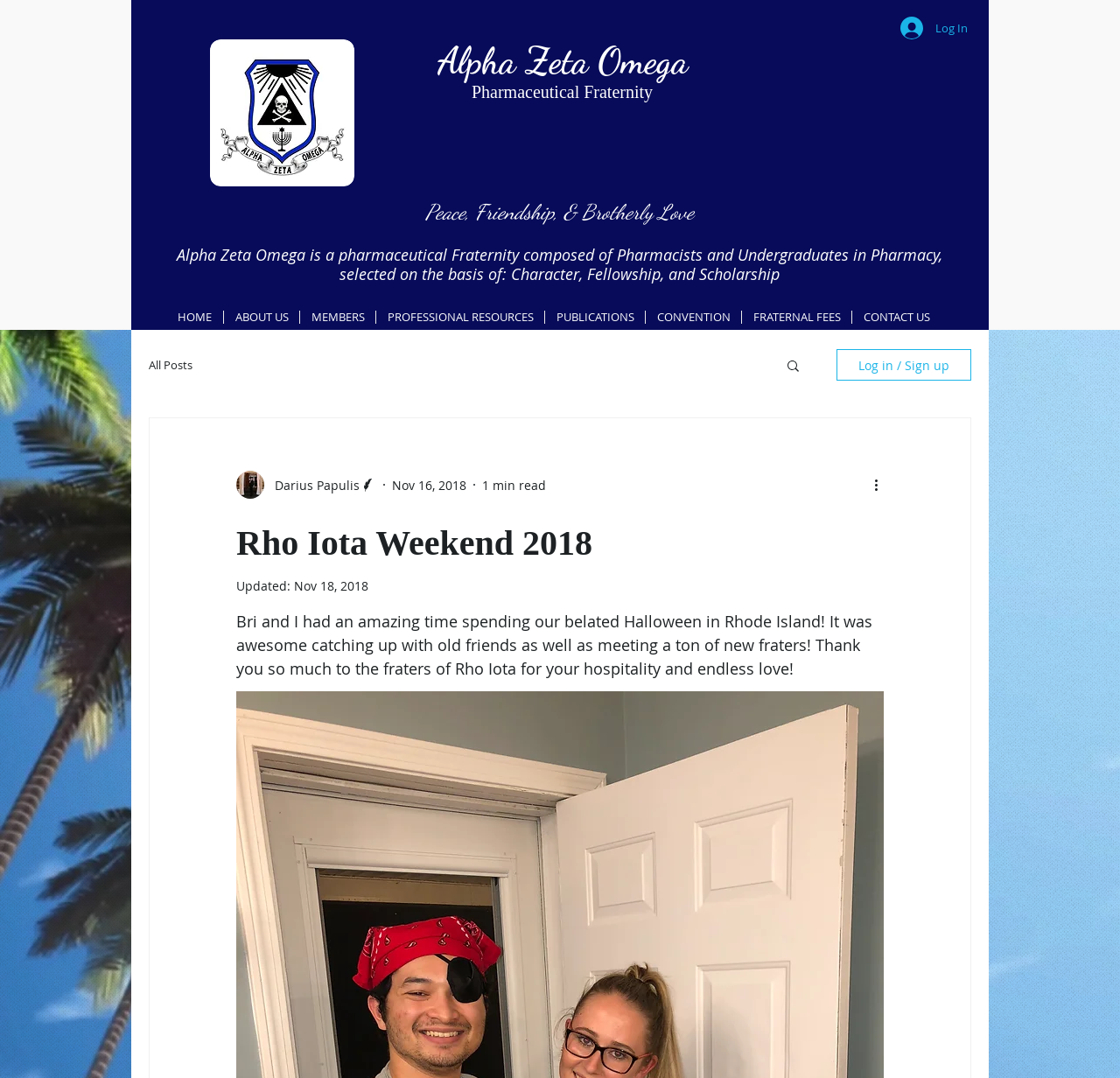Generate a comprehensive description of the webpage content.

This webpage appears to be a blog post about a fraternity event, specifically the Rho Iota Weekend 2018. At the top of the page, there is an image of the AZO Crest, followed by three headings that read "Alpha Zeta Omega", "Pharmaceutical Fraternity", and "Peace, Friendship, & Brotherly Love". 

To the right of the crest image, there is a login button with a small icon. Below the headings, there is a longer heading that describes the fraternity's composition and values. 

On the left side of the page, there is a navigation menu with links to different sections of the website, including "HOME", "ABOUT US", "MEMBERS", and others. Below this menu, there is another navigation menu with a link to a blog section.

The main content of the page is a blog post about the Rho Iota Weekend 2018 event. The post has a heading with the same title, and below it, there is a writer's profile picture and their name, Darius Papulis, with a description of their role as a writer. The post also has a date, "Nov 16, 2018", and an estimated reading time of "1 min read". 

There are several buttons and icons scattered throughout the page, including a search button, a "More actions" button, and a "Log in / Sign up" button.